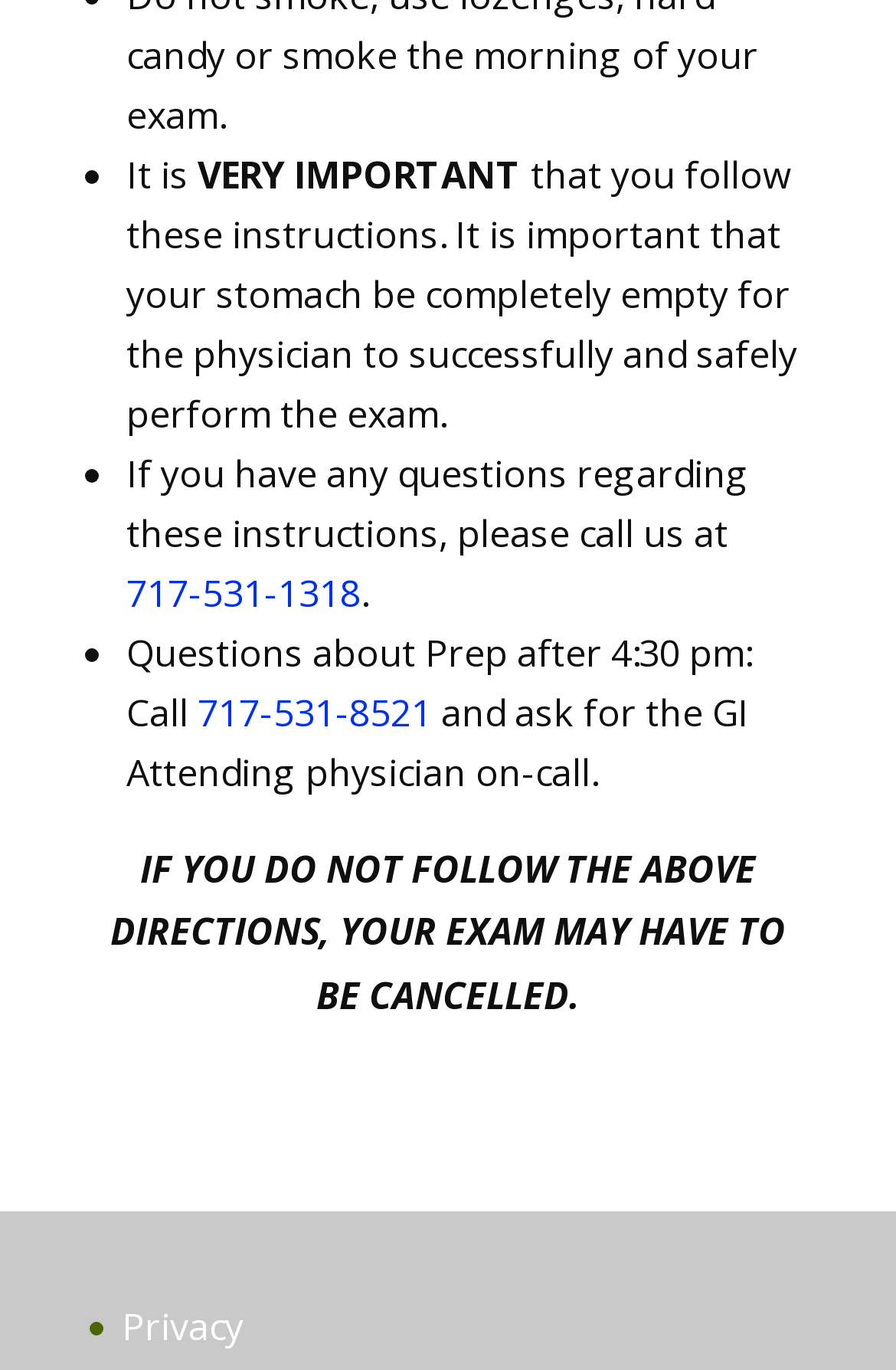Use a single word or phrase to answer the question:
What happens if you do not follow the above directions?

Your exam may have to be cancelled